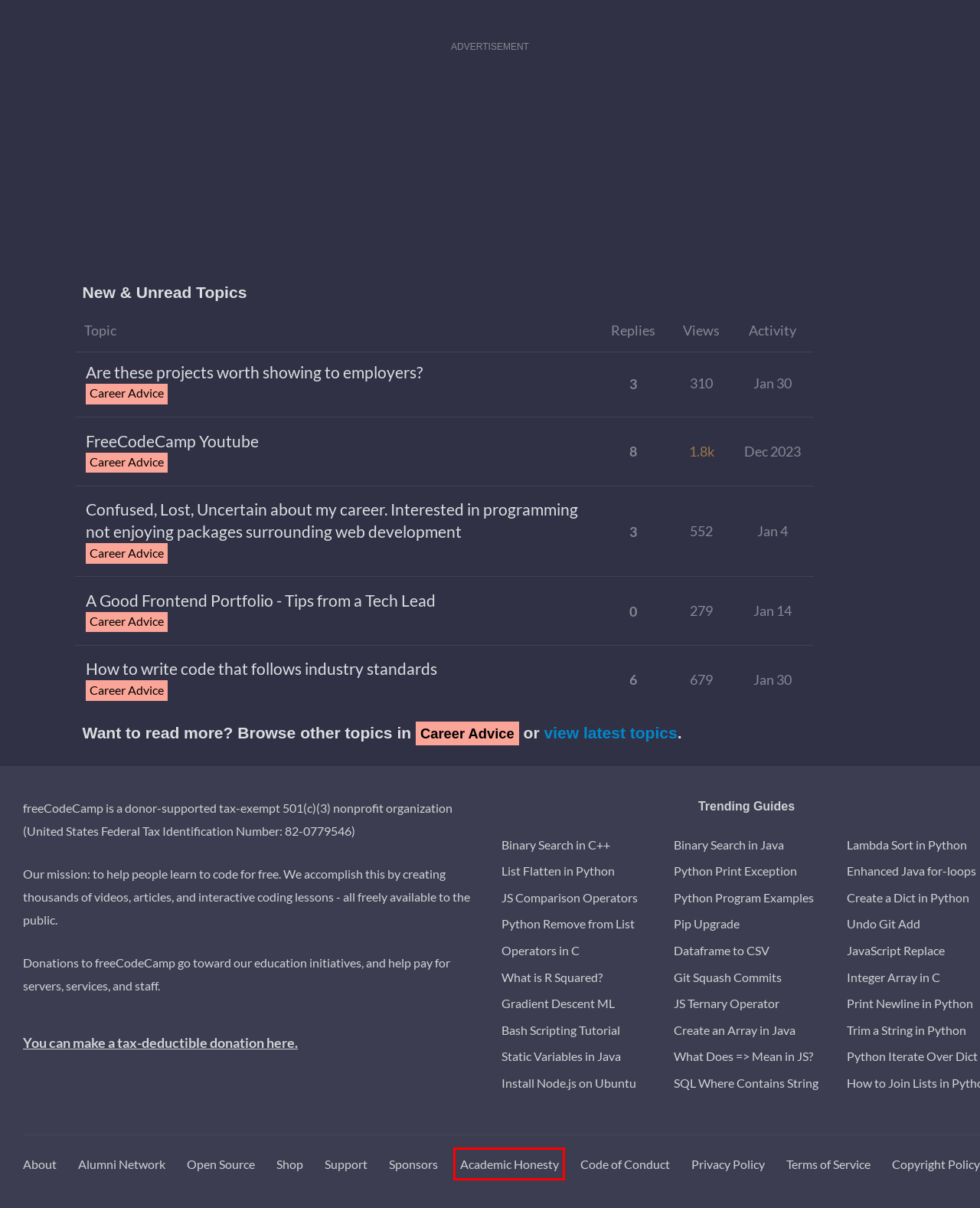You are provided with a screenshot of a webpage containing a red rectangle bounding box. Identify the webpage description that best matches the new webpage after the element in the bounding box is clicked. Here are the potential descriptions:
A. Python Remove from List – How to Remove an Item from a List in Python
B. Python Iterate Over Dictionary – How to Loop Through a Dict
C. List Flatten in Python – Flattening Nested Lists
D. freeCodeCamp's Academic Honesty Policy
E. Integer Array in C – How to Declare Int Arrays with C Programming
F. Trim a String in Python – How to Strip Trailing Whitespace
G. Python Print Exception – How to Try-Except-Print an Error
H. SQL Where Contains String – Substring Query Example

D